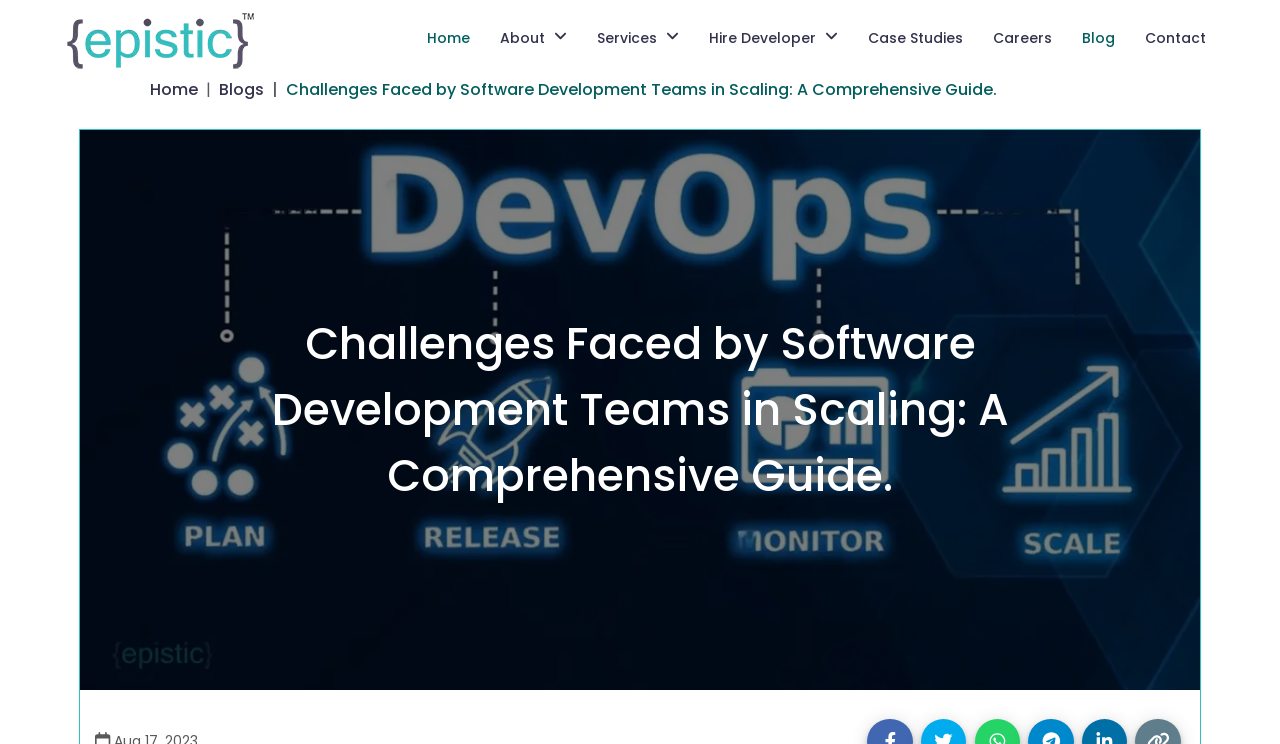Please mark the bounding box coordinates of the area that should be clicked to carry out the instruction: "go to home page".

[0.326, 0.025, 0.375, 0.077]